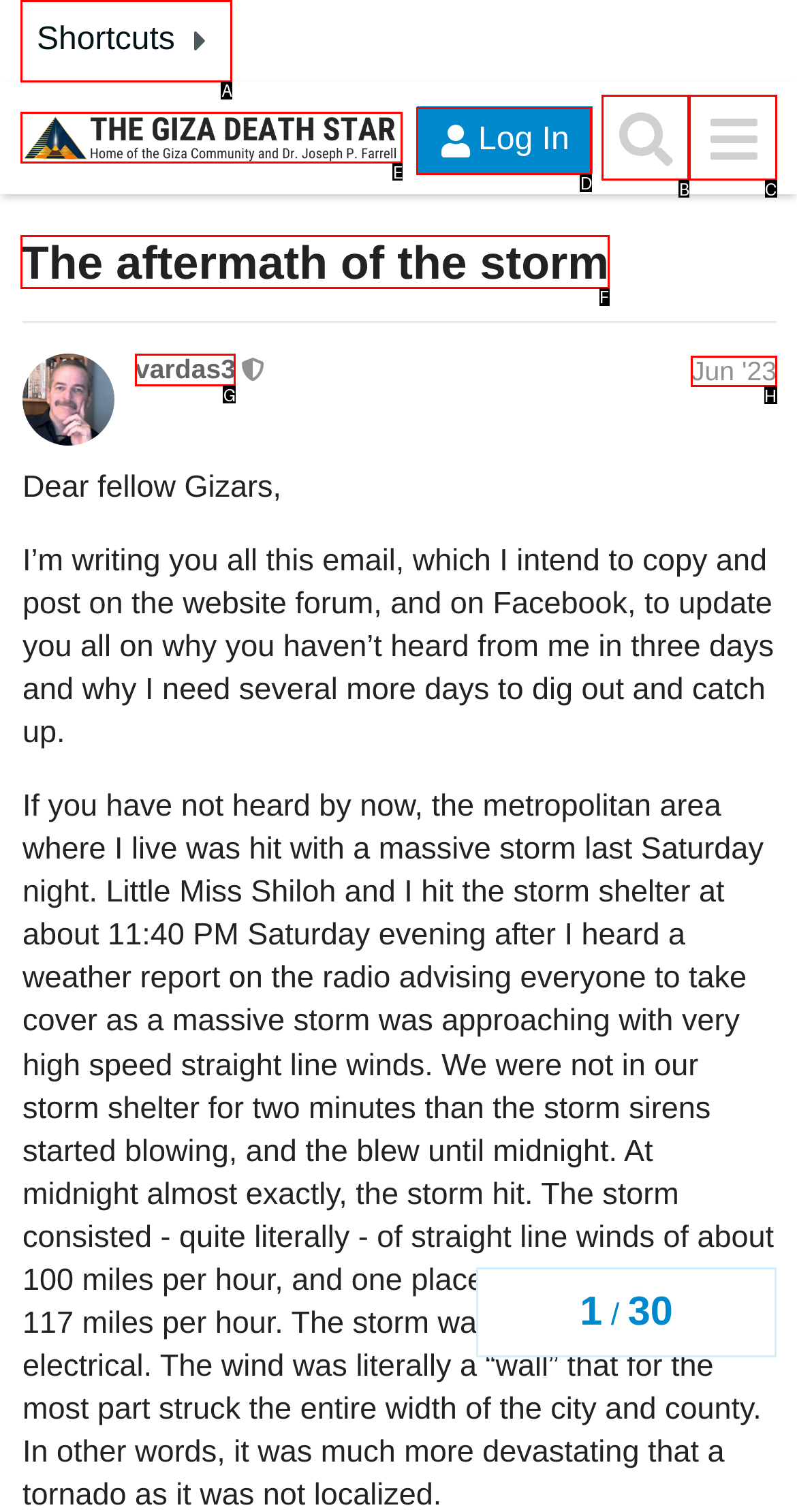Identify which HTML element should be clicked to fulfill this instruction: Visit the 'Giza Community' page Reply with the correct option's letter.

E